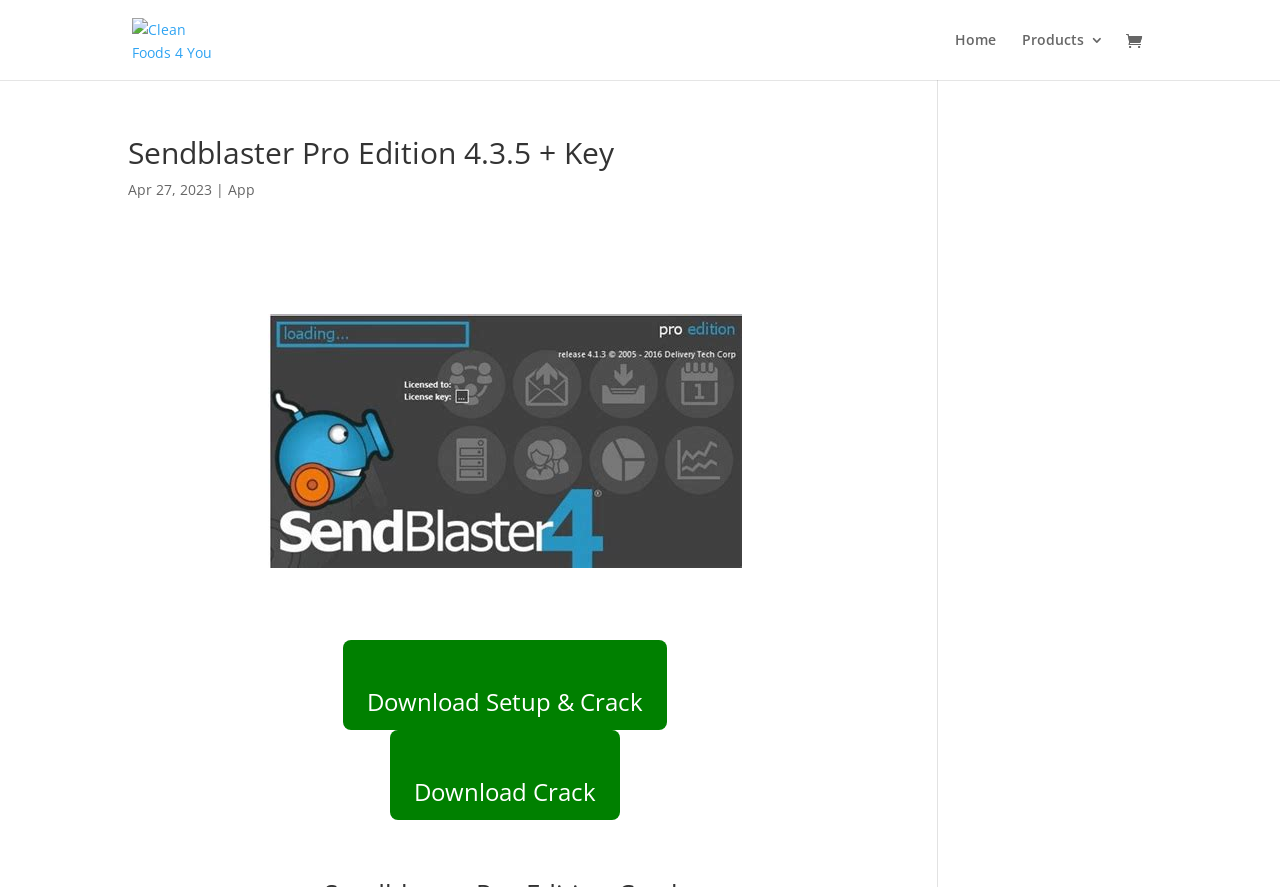Respond to the following question with a brief word or phrase:
How many download buttons are available on the webpage?

2